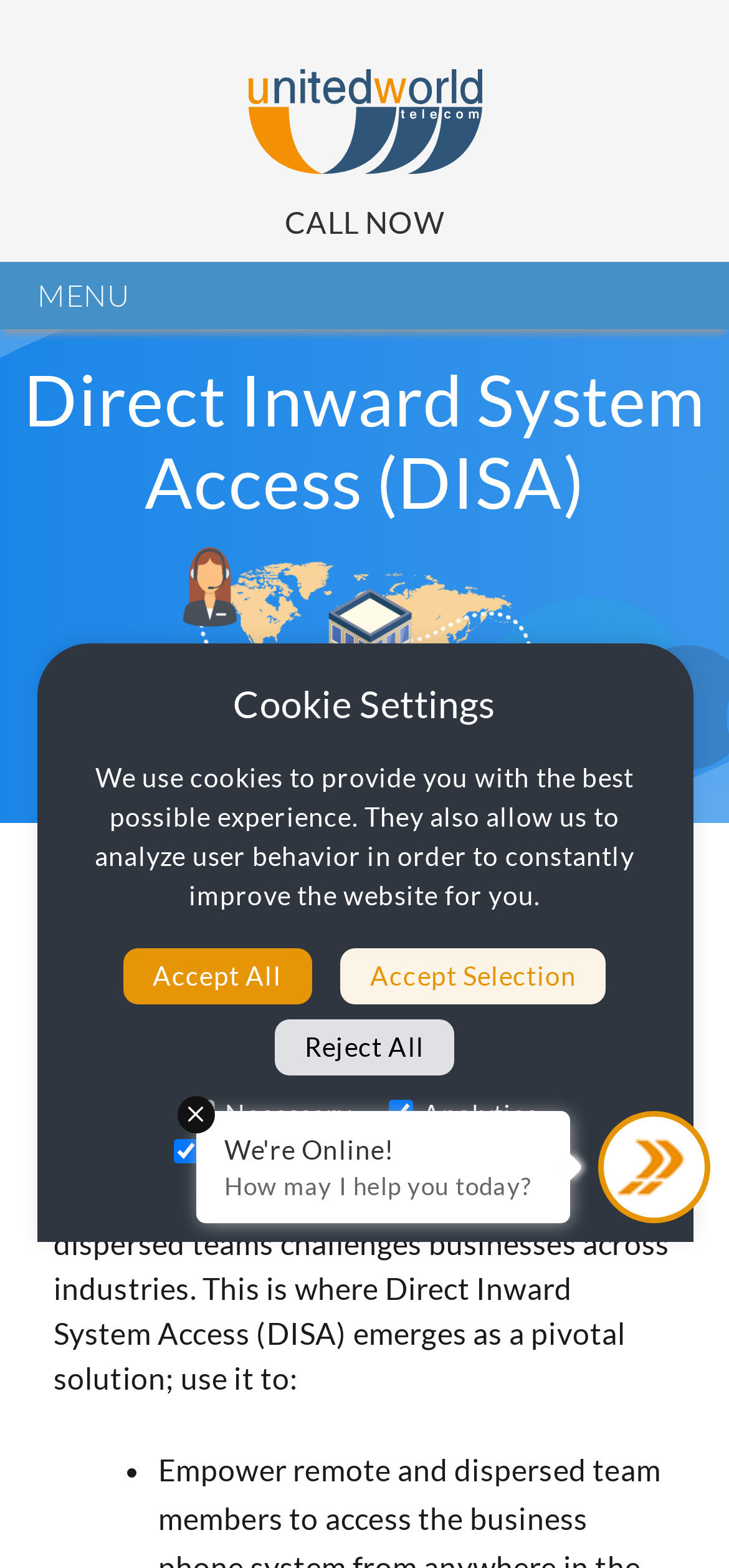Kindly determine the bounding box coordinates for the area that needs to be clicked to execute this instruction: "Click the Home link".

[0.086, 0.618, 0.179, 0.636]